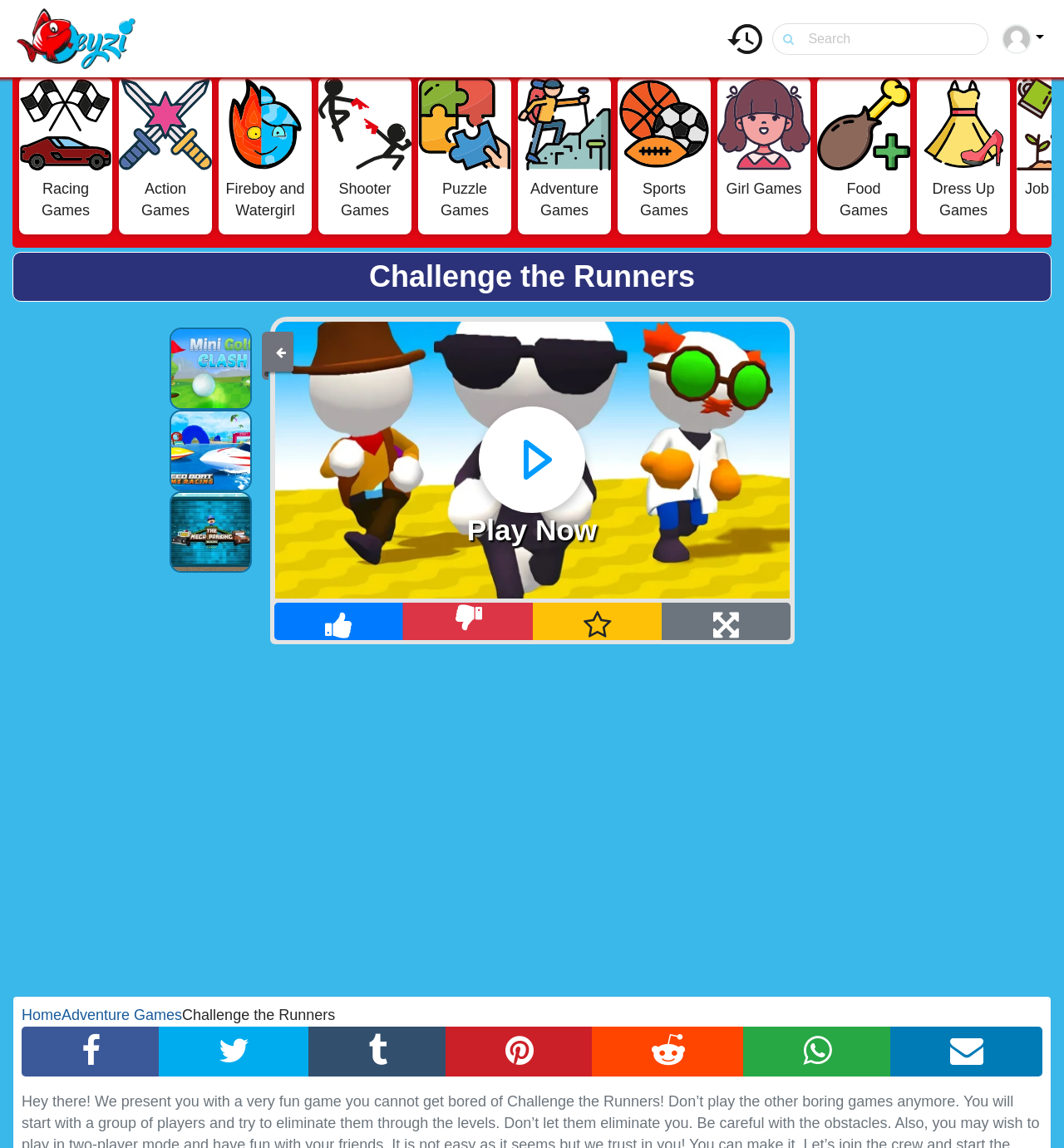How can users interact with the 'Challenge the Runners' game?
Answer briefly with a single word or phrase based on the image.

Play, Like, Dislike, Add Favorite, Full Screen